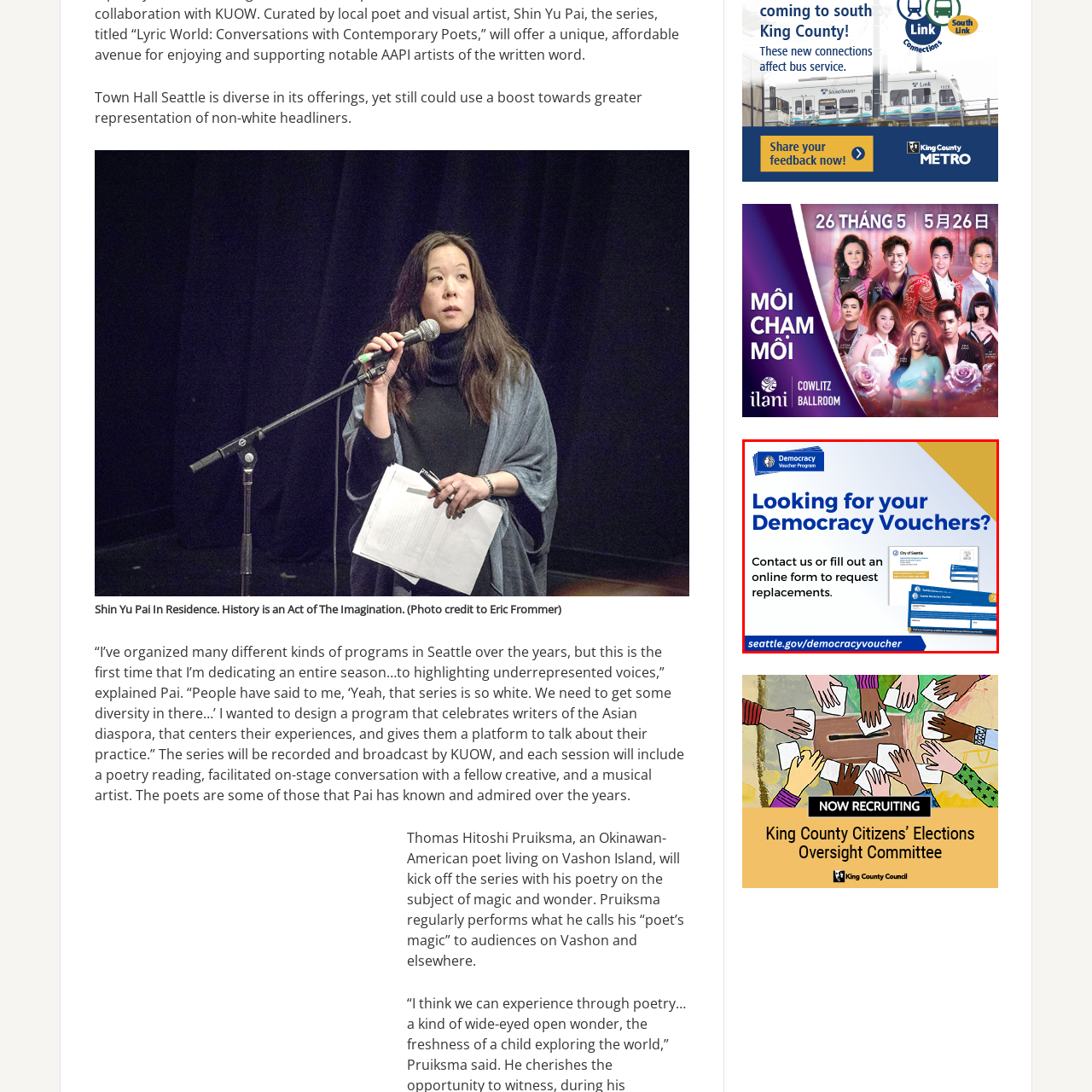Elaborate on the contents of the image marked by the red border.

The image features a promotional graphic for the Democracy Voucher Program in Seattle. It prominently displays the message "Looking for your Democracy Vouchers?" suggesting a call to action for residents to check their voucher status. Below the main text, it invites individuals to "Contact us or fill out an online form to request replacements," emphasizing accessibility and assistance for those who may need it. Accompanying the text are visual depictions of the Democracy Vouchers themselves, providing a clear and informative view of what residents can expect. The design utilizes a color scheme of blue, white, and yellow, enhancing readability and drawing attention to the important information. For more details, residents are directed to visit the website: seattle.gov/democracyvoucher.